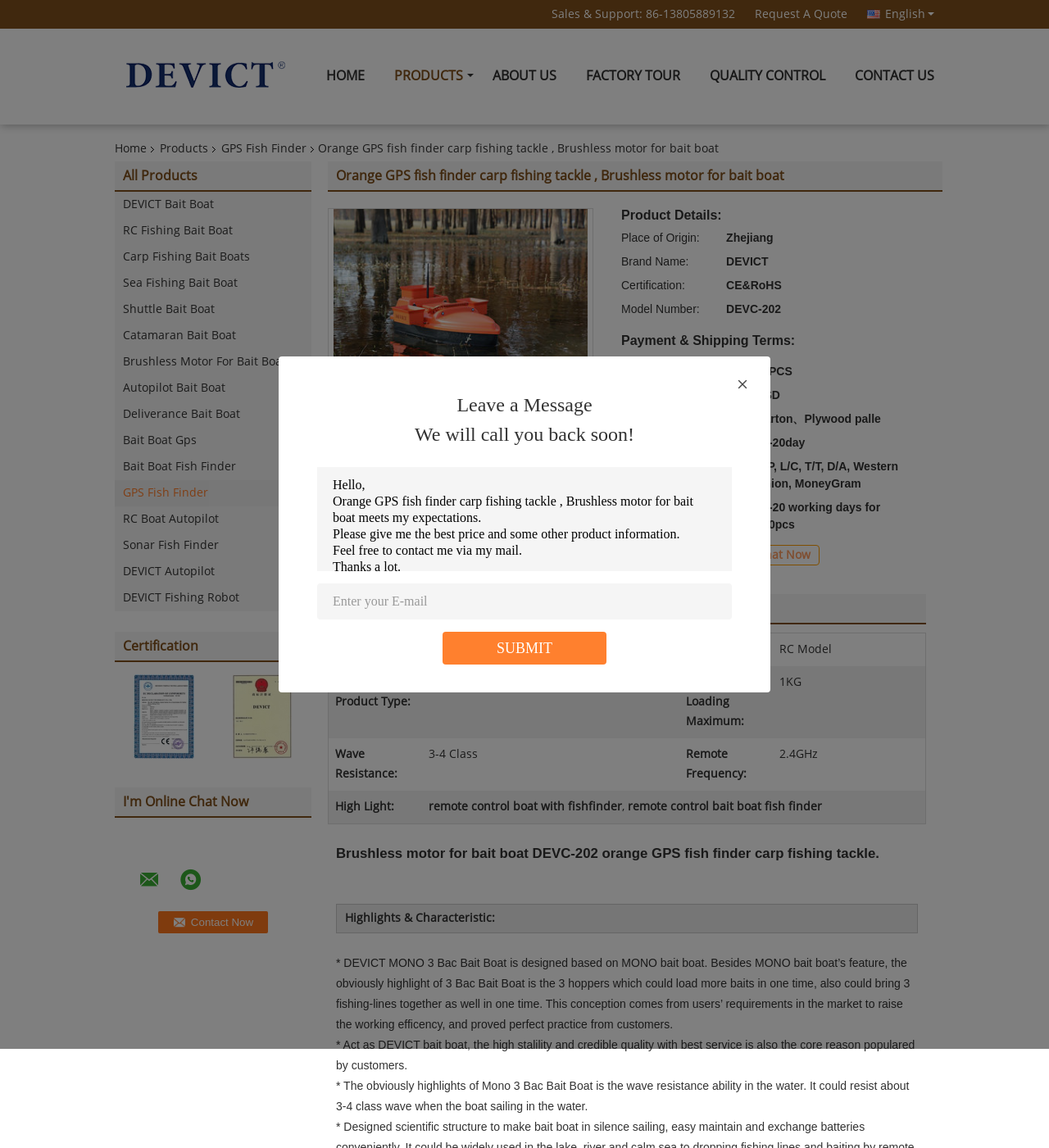Extract the primary header of the webpage and generate its text.

Orange GPS fish finder carp fishing tackle , Brushless motor for bait boat